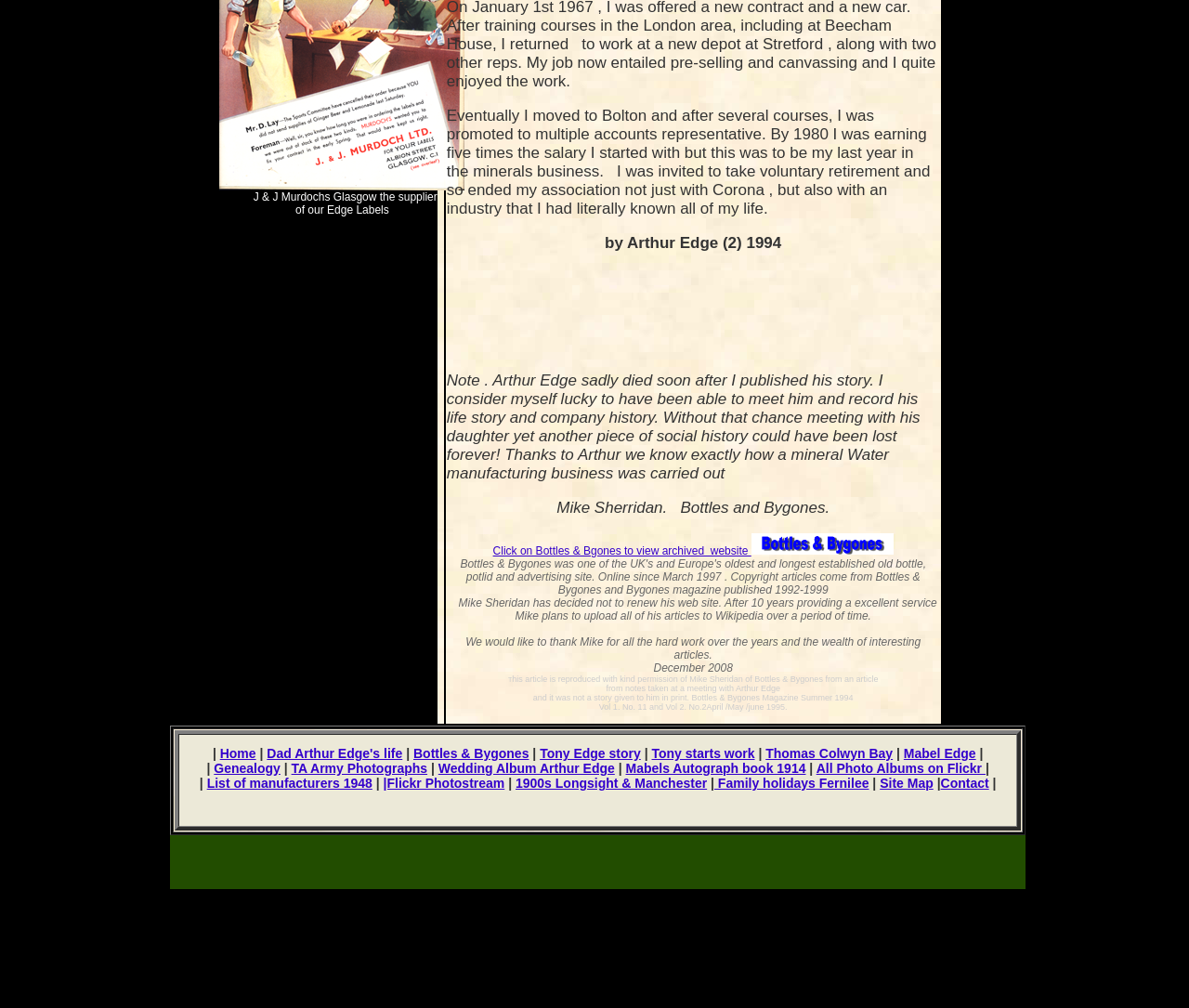What is the story about?
Using the image as a reference, give a one-word or short phrase answer.

Arthur Edge's life